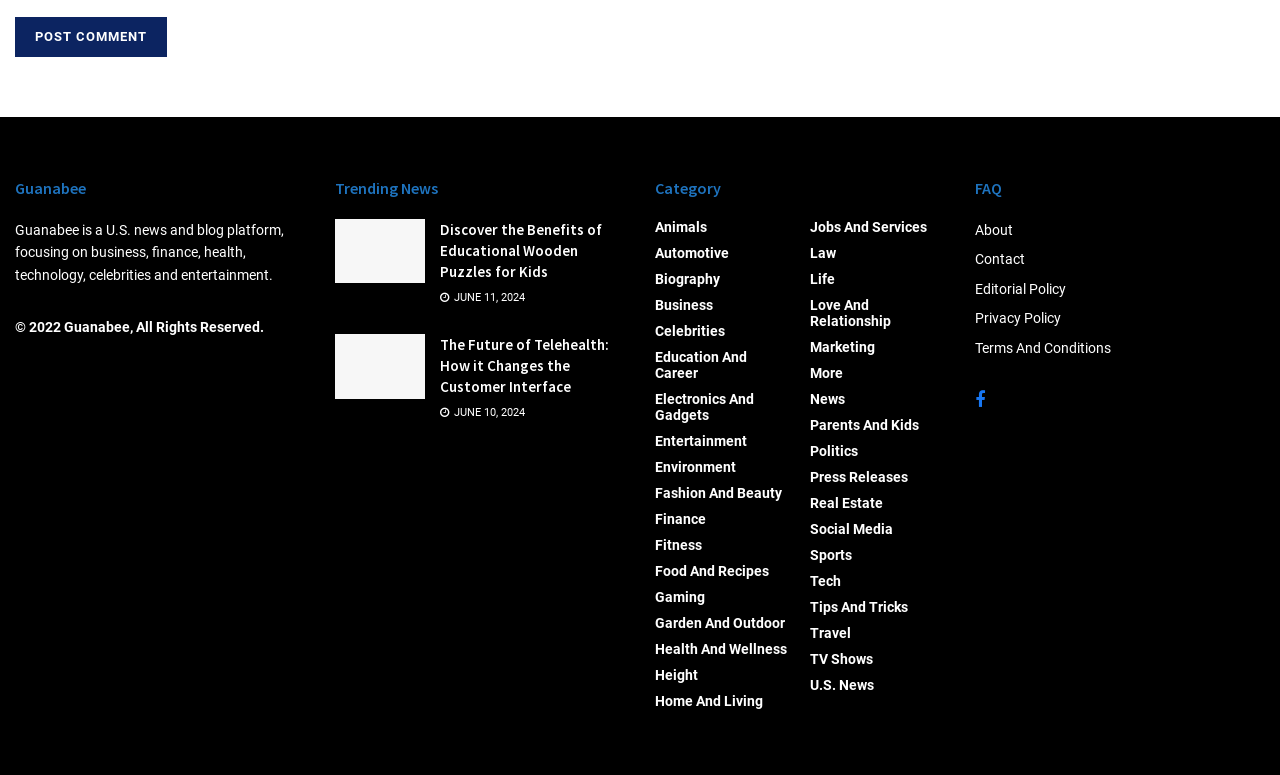Please specify the bounding box coordinates of the clickable region to carry out the following instruction: "Learn about the Future of Telehealth". The coordinates should be four float numbers between 0 and 1, in the format [left, top, right, bottom].

[0.262, 0.431, 0.332, 0.514]